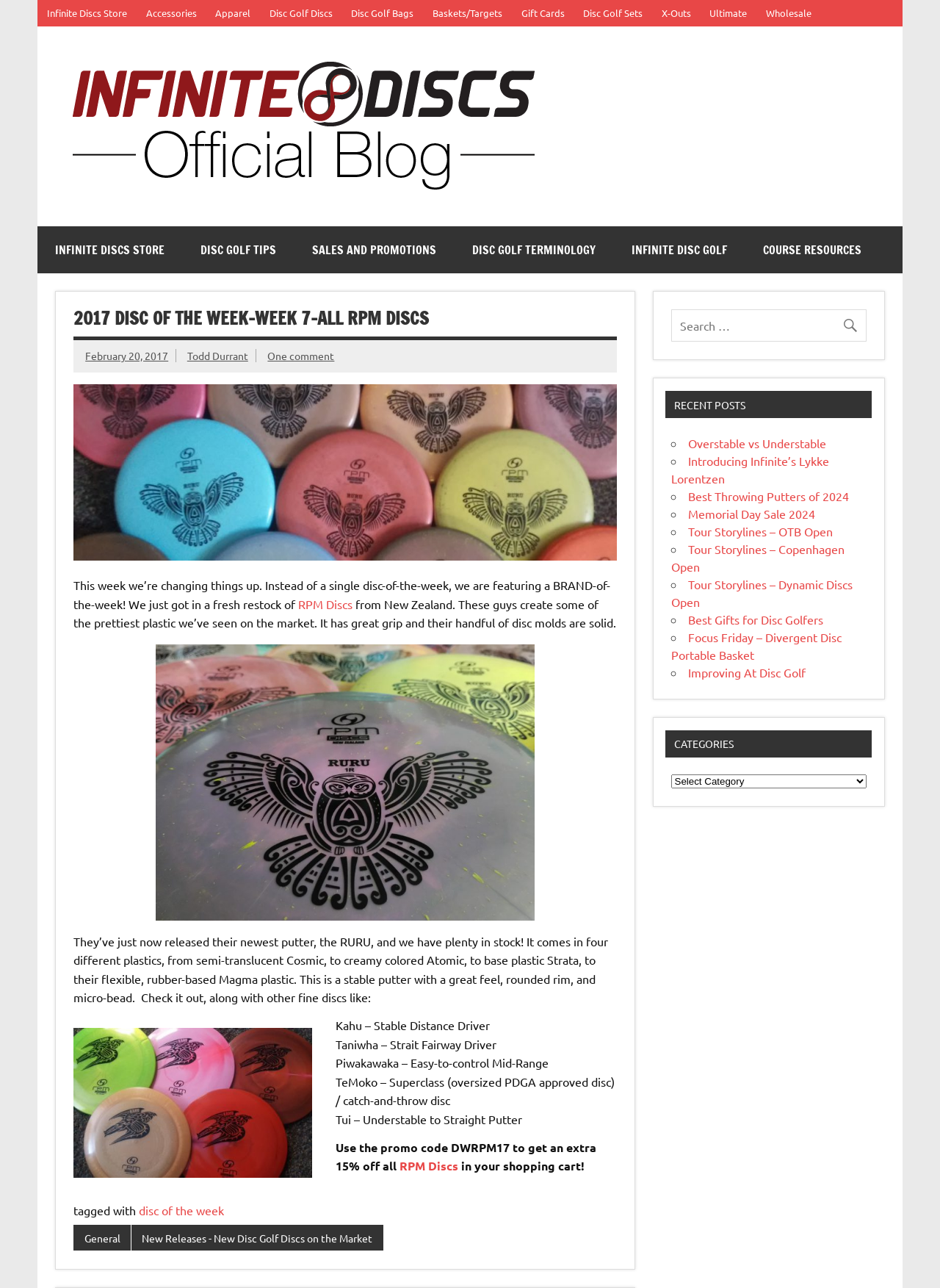Offer a meticulous caption that includes all visible features of the webpage.

The webpage is a blog post from Infinite Discs, a disc golf store. At the top of the page, there is a navigation menu with links to the store, accessories, apparel, disc golf discs, disc golf bags, baskets/targets, gift cards, disc golf sets, X-Outs, Ultimate, and Wholesale. Below the navigation menu, there is a header section with a link to the Infinite Discs Blog and an image of the blog's logo.

The main content of the page is an article titled "2017 Disc of the Week–Week 7–All RPM Discs". The article announces that instead of featuring a single disc of the week, they are featuring a brand of the week, RPM Discs from New Zealand. The article describes the brand's discs as having great grip and being solid. It also mentions the release of their newest putter, the RURU, which comes in four different plastics. The article lists several other discs from RPM Discs, including the Kahu, Taniwha, Piwakawaka, TeMoko, and Tui.

On the right side of the page, there is a section with links to recent posts, including "Overstable vs Understable", "Introducing Infinite’s Lykke Lorentzen", "Best Throwing Putters of 2024", and several others. Below the recent posts section, there is a categories section with a dropdown menu.

At the bottom of the page, there is a search bar with a magnifying glass icon.